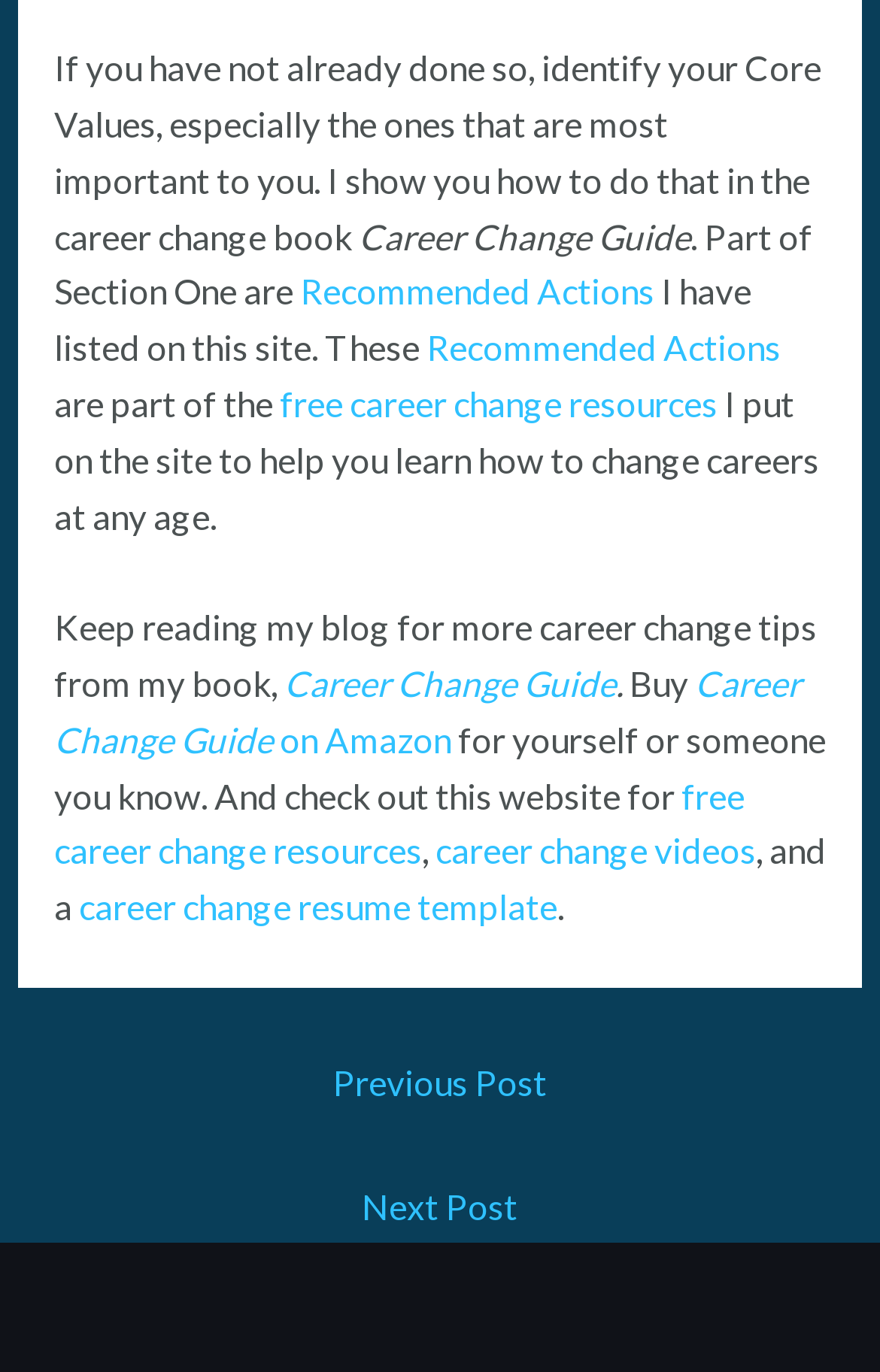Please identify the bounding box coordinates of the clickable area that will allow you to execute the instruction: "Buy Career Change Guide on Amazon".

[0.061, 0.483, 0.91, 0.554]